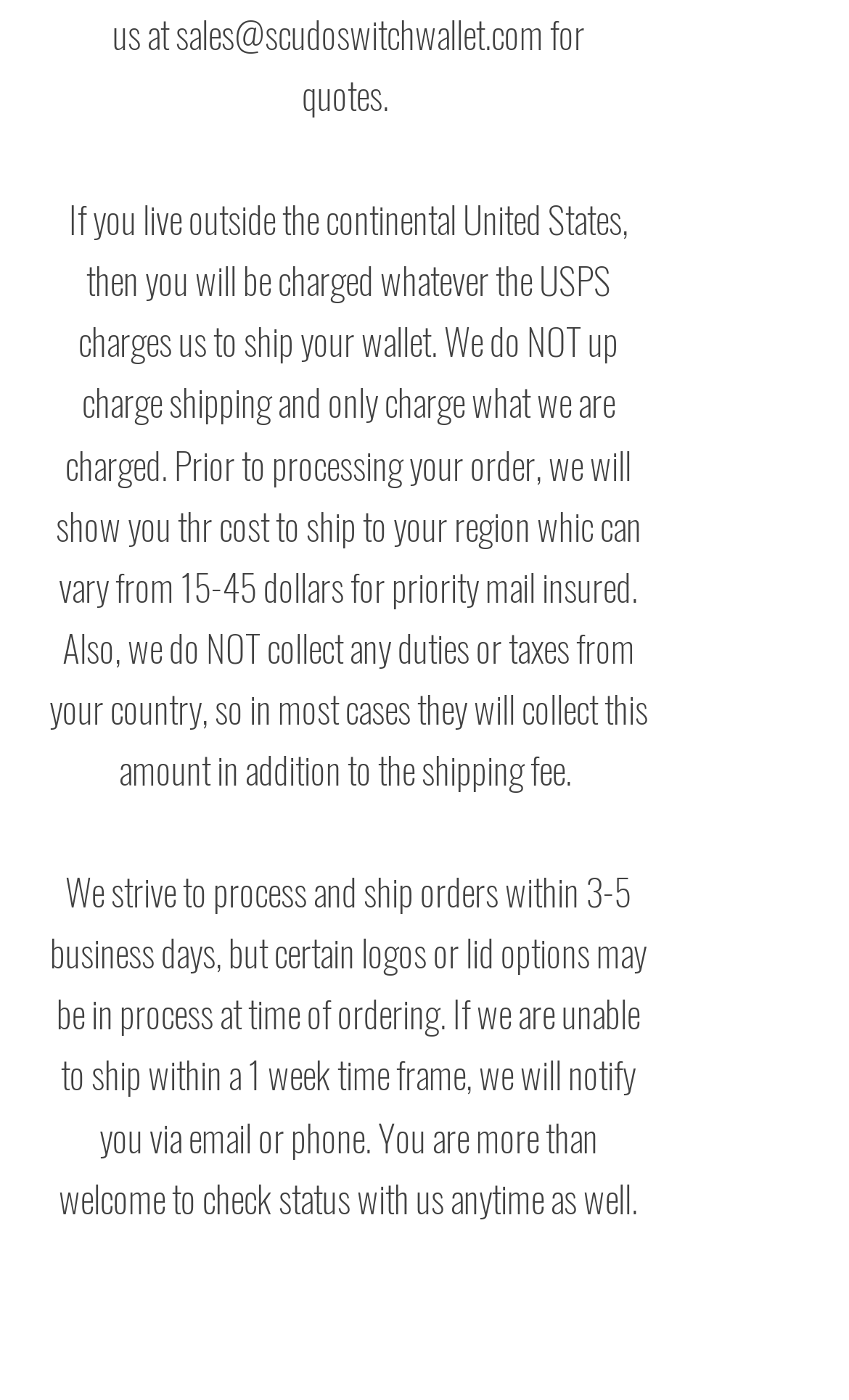Answer the question with a brief word or phrase:
What is the processing time for orders?

3-5 business days